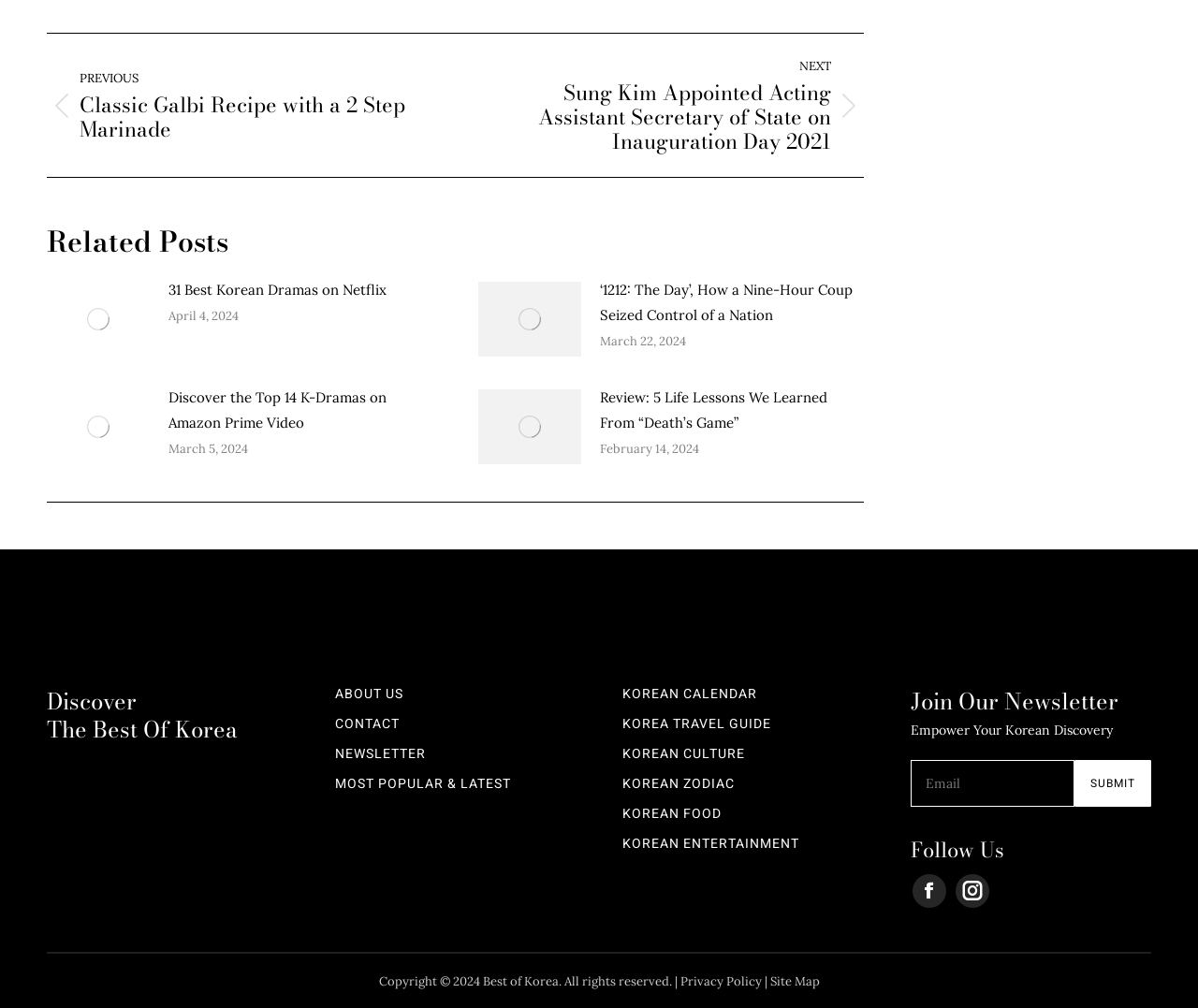Identify the bounding box for the UI element that is described as follows: "Most Popular & Latest".

[0.279, 0.772, 0.48, 0.785]